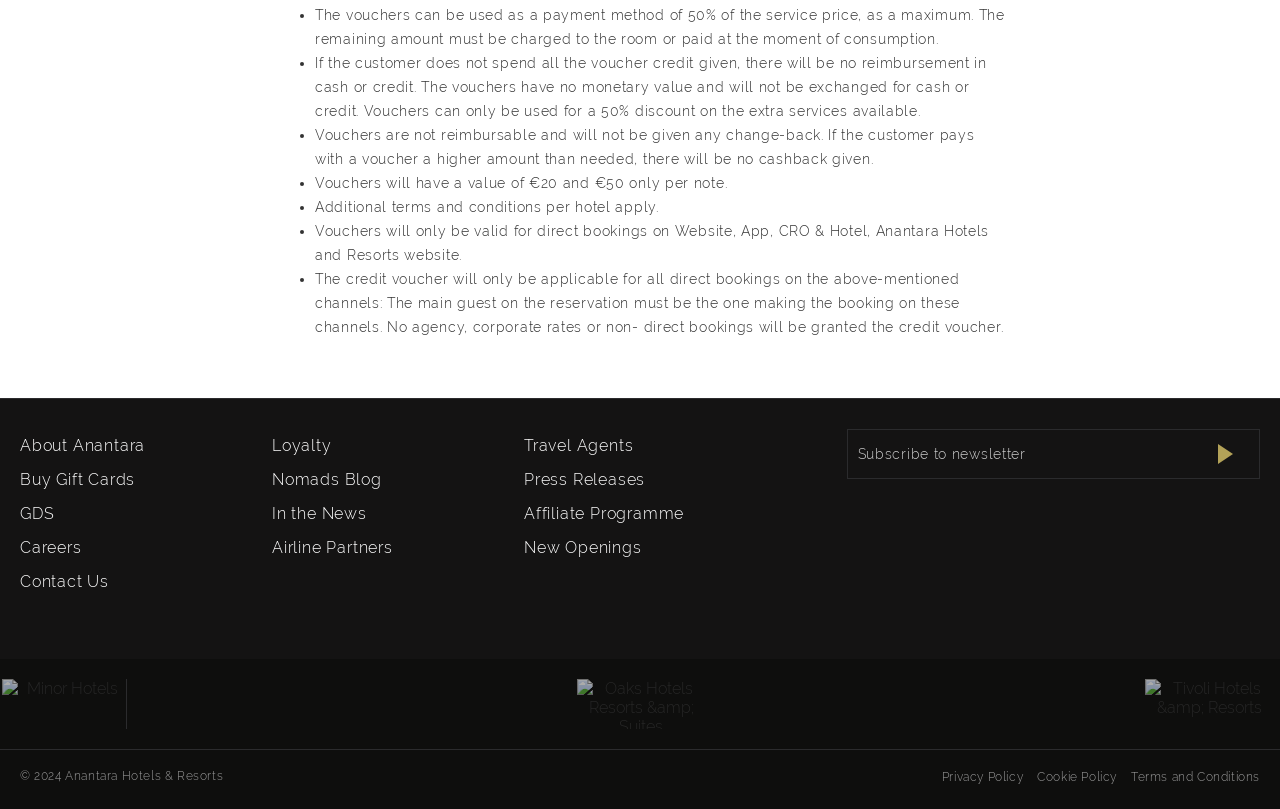What is the purpose of the links at the bottom of the page?
Using the image, provide a detailed and thorough answer to the question.

The links at the bottom of the page, such as 'Minor Hotels', 'Oaks Hotels Resorts & Suites', and 'Tivoli Hotels & Resorts', appear to be links to other hotel websites, allowing users to access those websites.